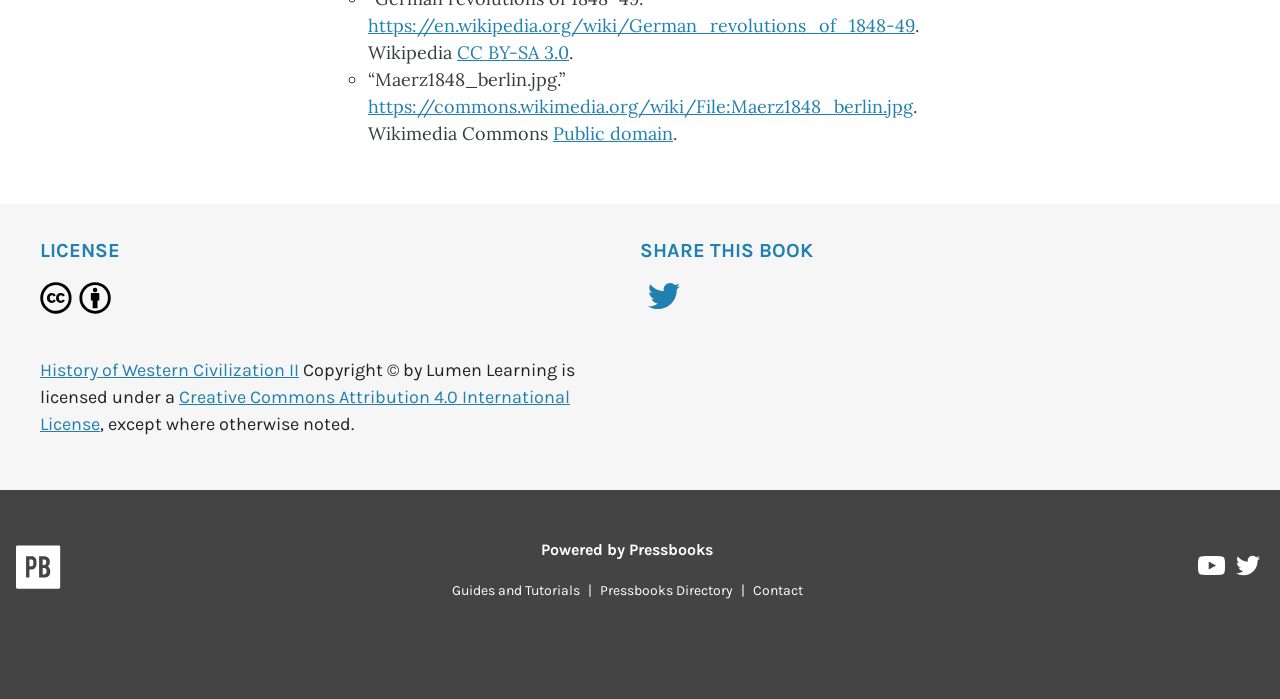Locate the bounding box for the described UI element: "https://commons.wikimedia.org/wiki/File:Maerz1848_berlin.jpg". Ensure the coordinates are four float numbers between 0 and 1, formatted as [left, top, right, bottom].

[0.288, 0.135, 0.713, 0.168]